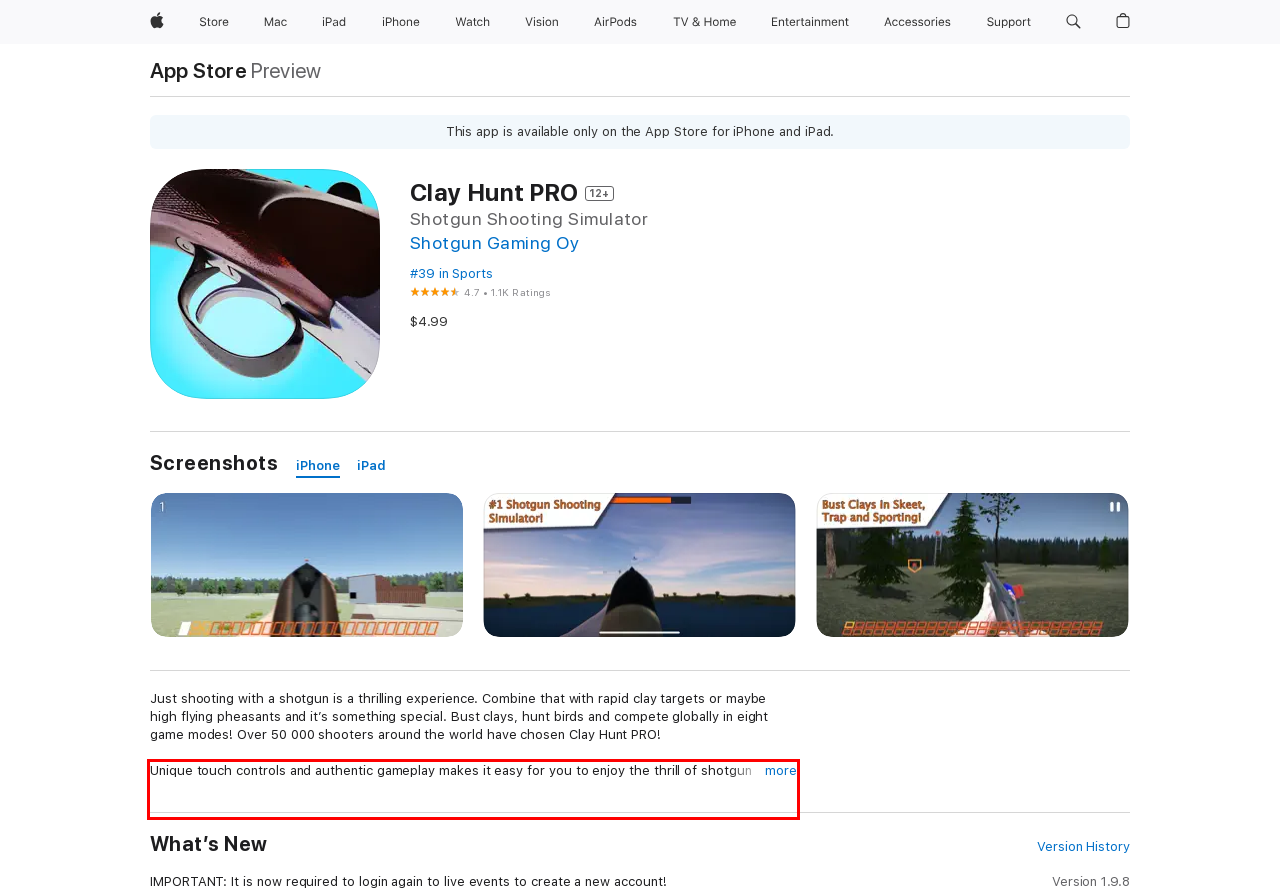Identify and transcribe the text content enclosed by the red bounding box in the given screenshot.

Unique touch controls and authentic gameplay makes it easy for you to enjoy the thrill of shotgun shooting when not in the range. Clay Hunt PRO takes you to hunt birds and blast clays in varying disciplines.